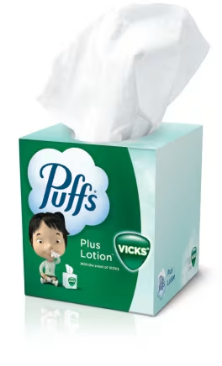Craft a detailed explanation of the image.

This image features a box of Puffs Plus Lotion tissues, prominently displayed with a soft, white tissue peeking out from the top. The packaging is adorned with playful graphics, including a cartoon character, and the branding "Puffs" is featured in a fluffy, cloud-like font. The box highlights its soothing lotion formula designed to protect noses from irritation, which is especially beneficial during cold and allergy seasons. The addition of Vicks® hints at a comforting scent associated with the product, promising relief and comfort for users. This visual representation underscores the product's appeal as a gentle and effective choice for sensitive sniffles.